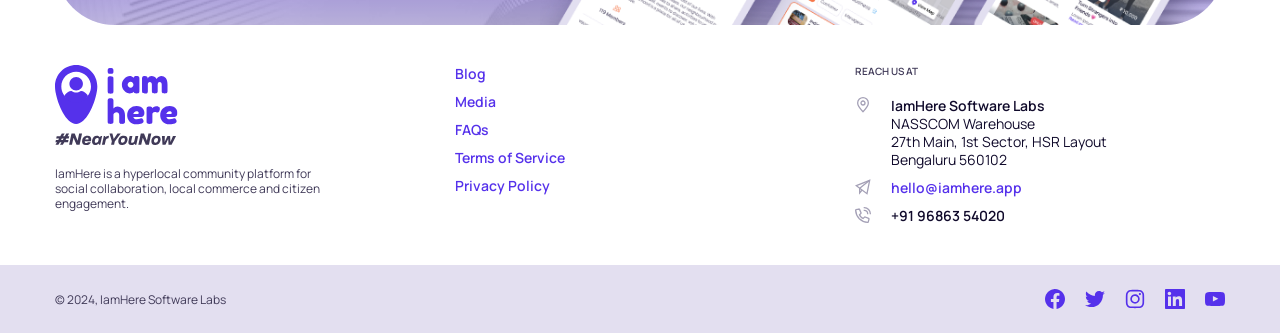Could you specify the bounding box coordinates for the clickable section to complete the following instruction: "Check the address"?

[0.696, 0.397, 0.865, 0.454]